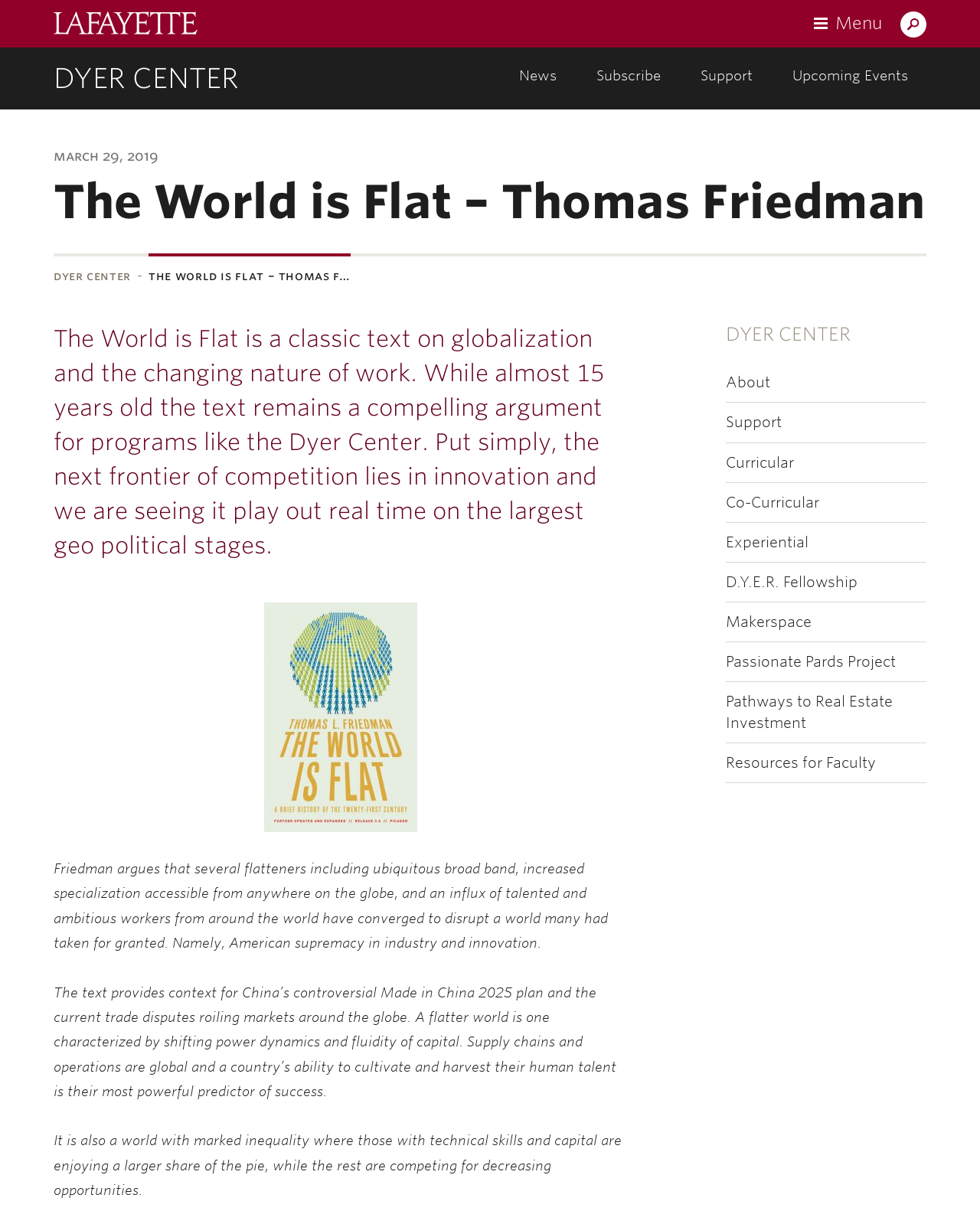Find the primary header on the webpage and provide its text.

The World is Flat – Thomas Friedman